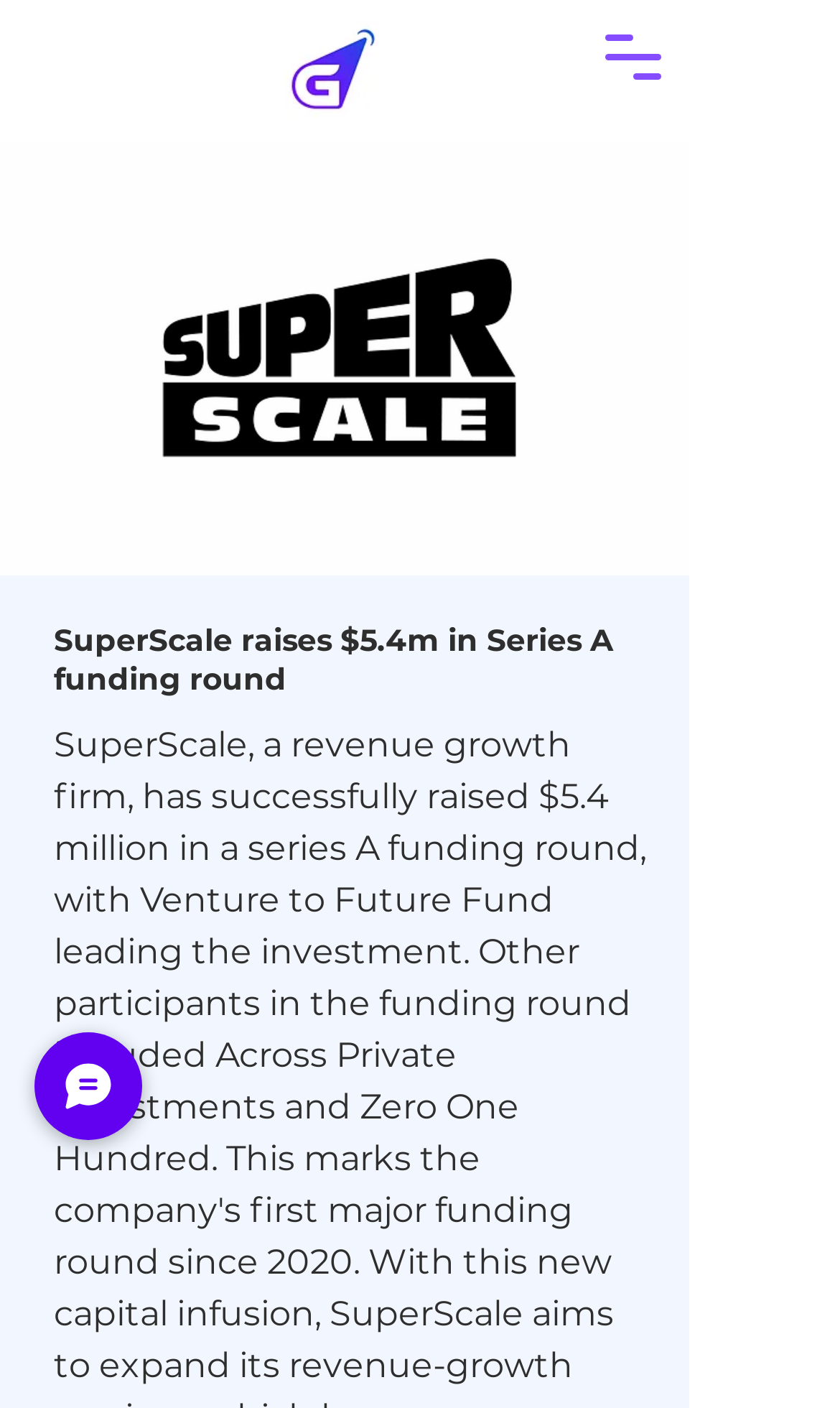Locate the UI element described by aria-label="Open navigation menu" and provide its bounding box coordinates. Use the format (top-left x, top-left y, bottom-right x, bottom-right y) with all values as floating point numbers between 0 and 1.

[0.708, 0.015, 0.8, 0.064]